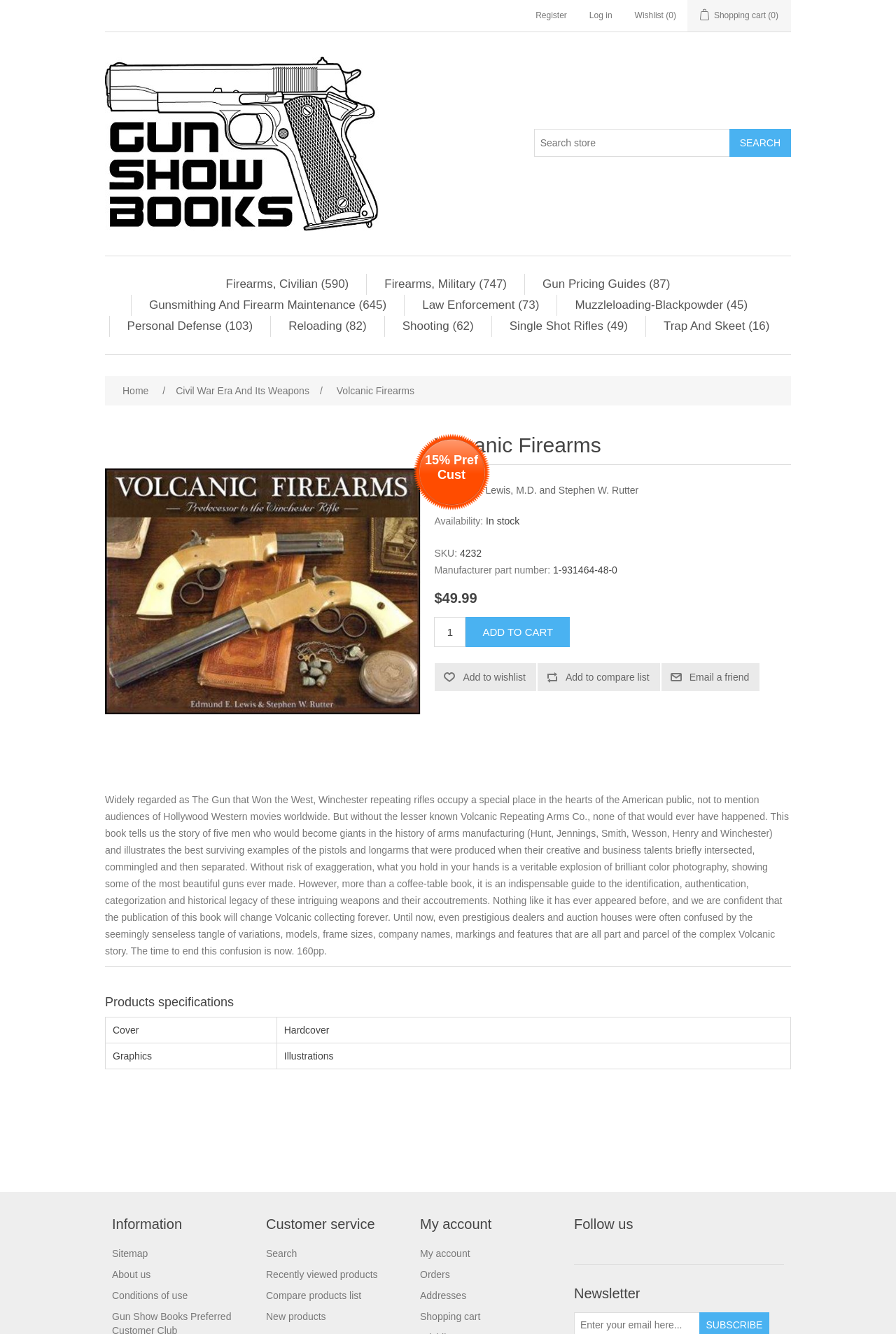Please identify the bounding box coordinates of the element's region that I should click in order to complete the following instruction: "Add to cart". The bounding box coordinates consist of four float numbers between 0 and 1, i.e., [left, top, right, bottom].

[0.52, 0.463, 0.636, 0.485]